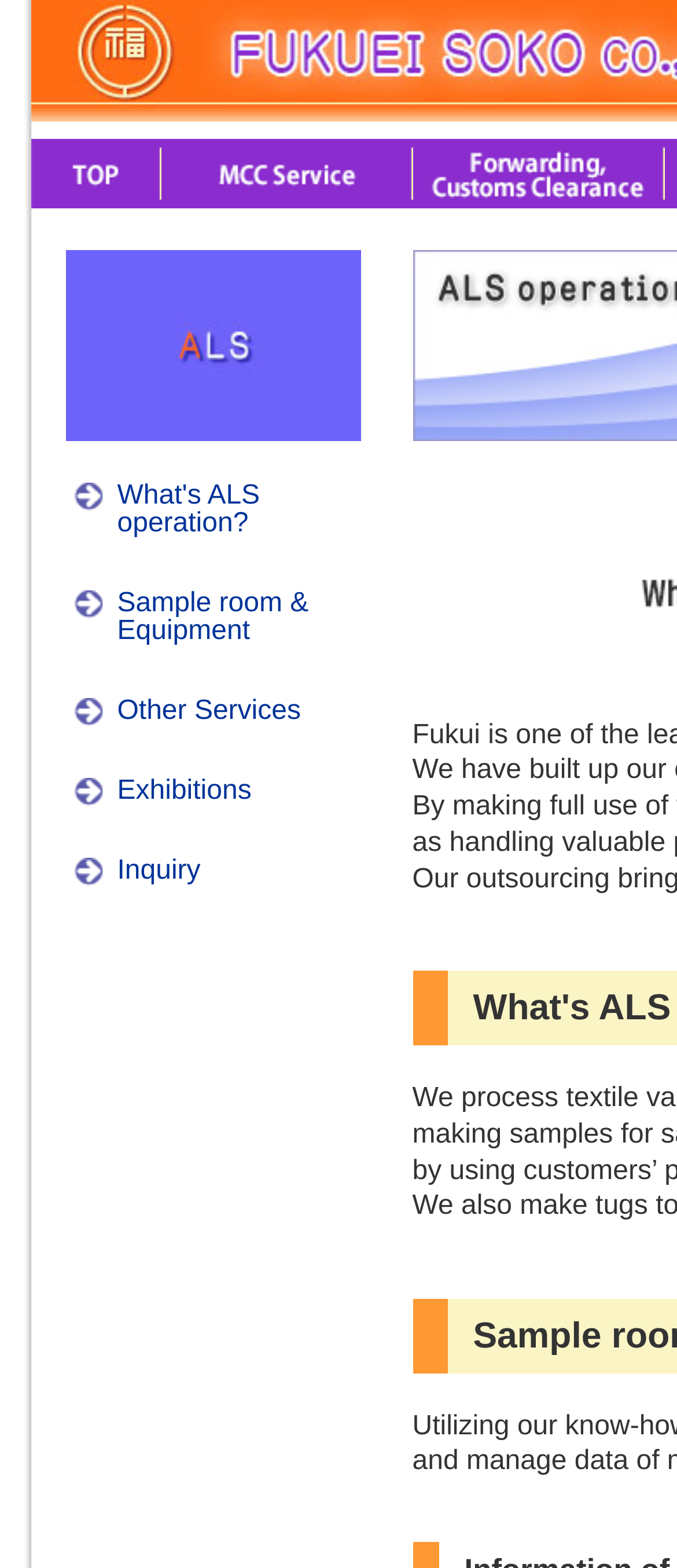What services are offered?
Please elaborate on the answer to the question with detailed information.

From the links on the webpage, it can be inferred that the company offers MCC Service, Forwarding, and Customs Clearance services.